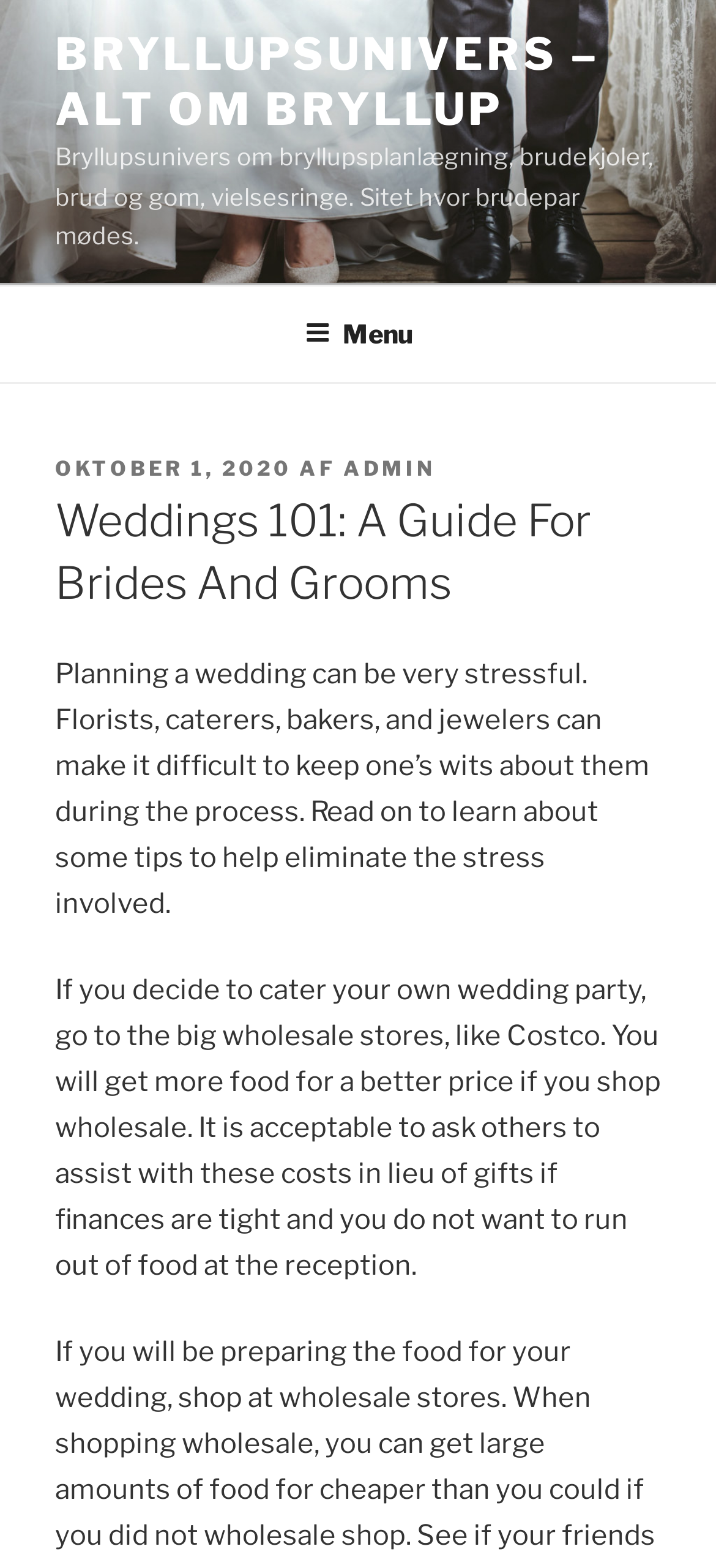Determine the bounding box coordinates of the UI element described below. Use the format (top-left x, top-left y, bottom-right x, bottom-right y) with floating point numbers between 0 and 1: Leave a Comment

None